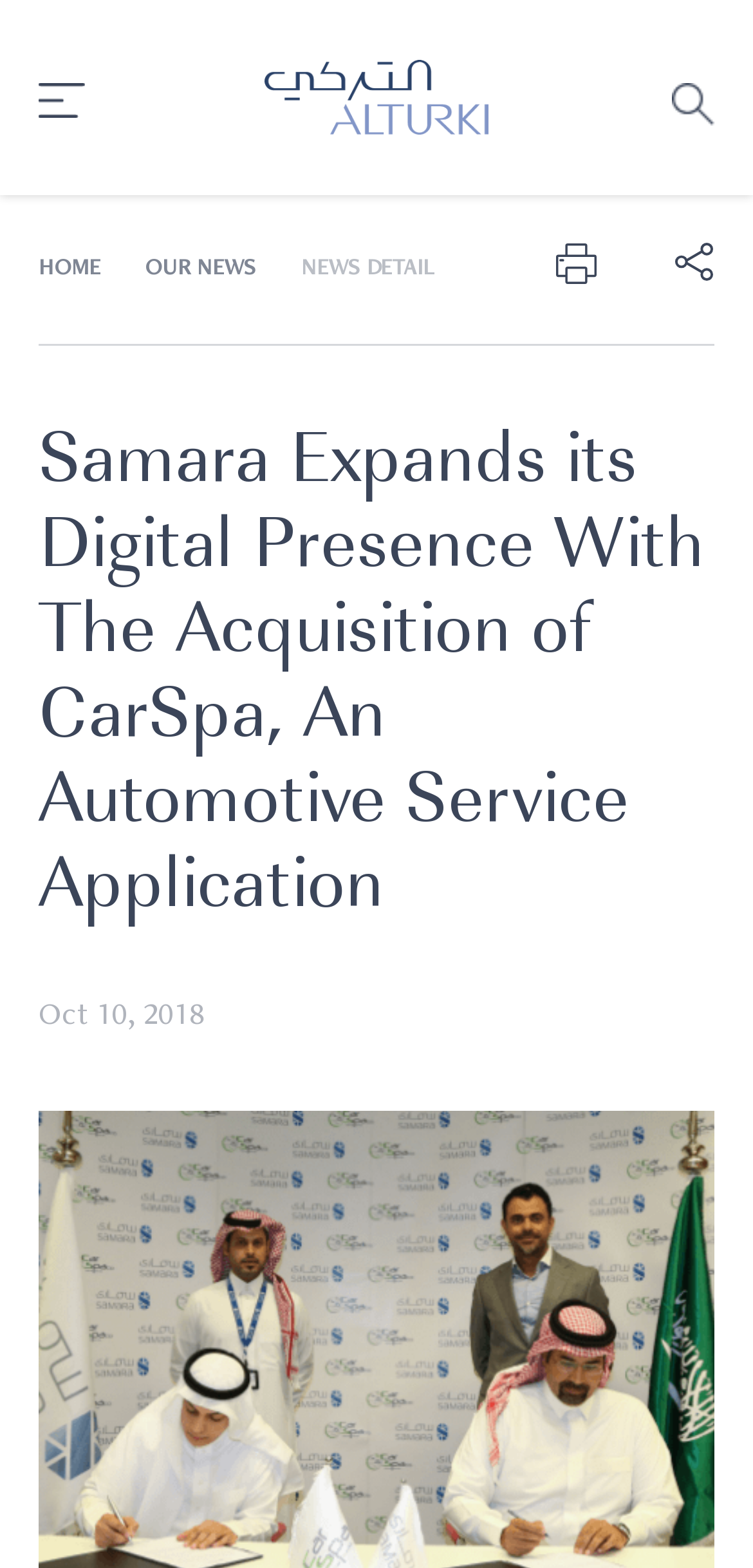What is the purpose of the 'Print' button?
Give a single word or phrase answer based on the content of the image.

To print the page